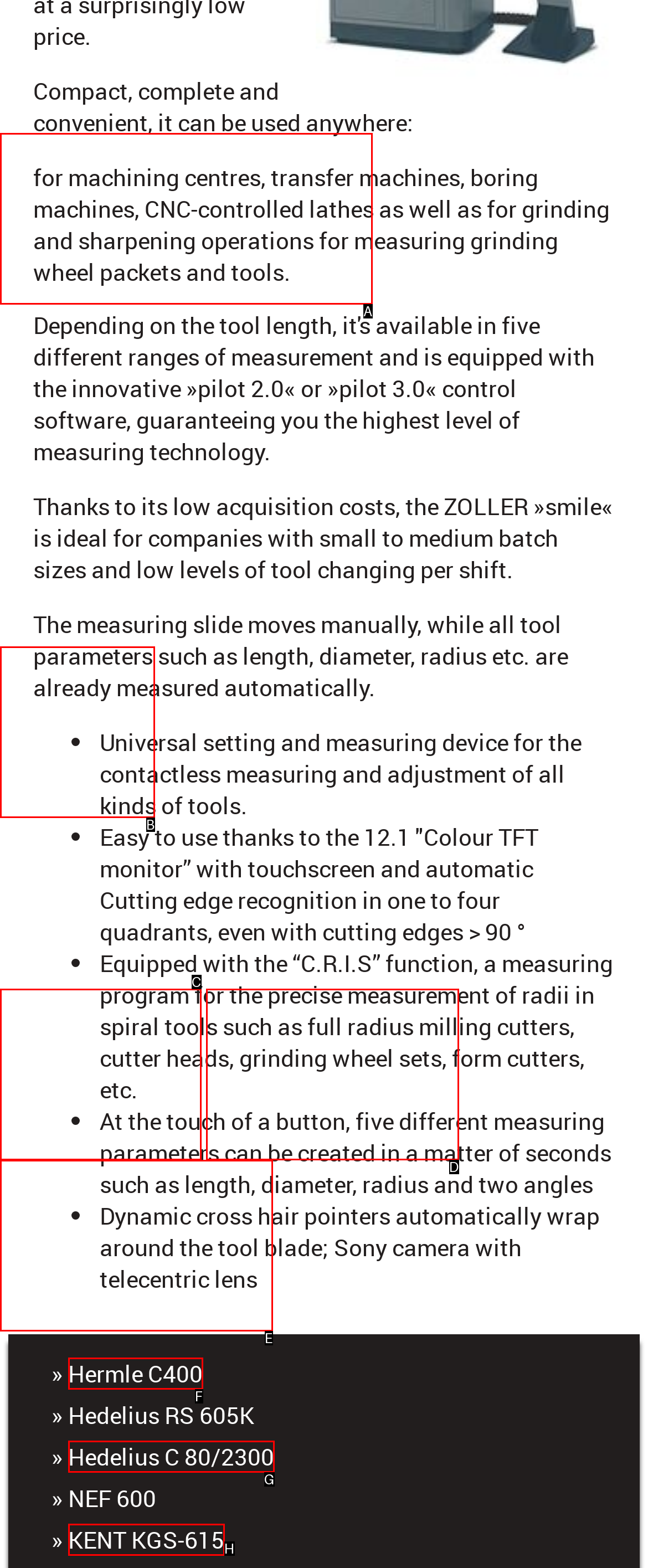Which HTML element matches the description: KENT KGS-615 the best? Answer directly with the letter of the chosen option.

H